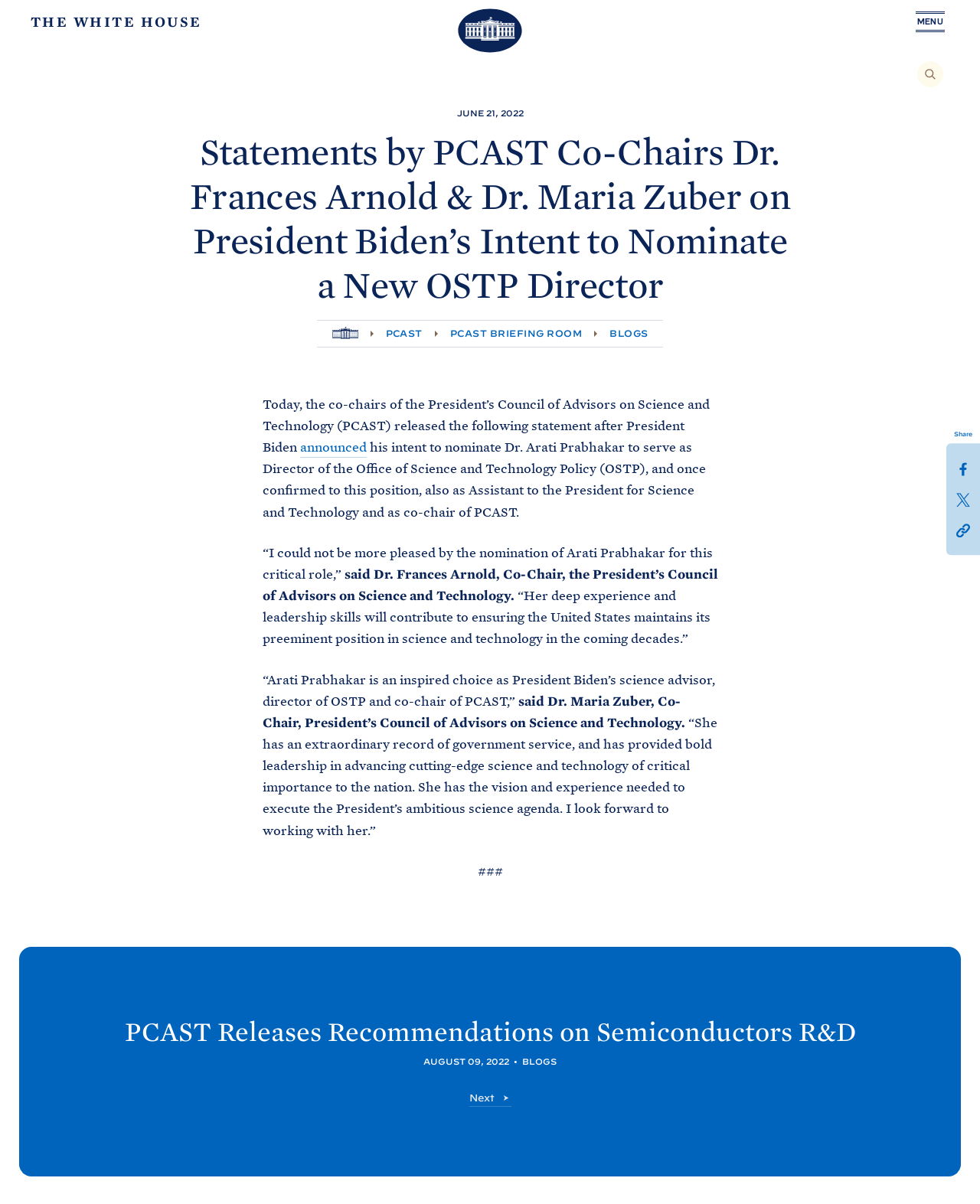Identify the main title of the webpage and generate its text content.

Statements by PCAST Co-Chairs Dr. Frances Arnold & Dr. Maria Zuber on President Biden’s Intent to Nominate a New OSTP Director